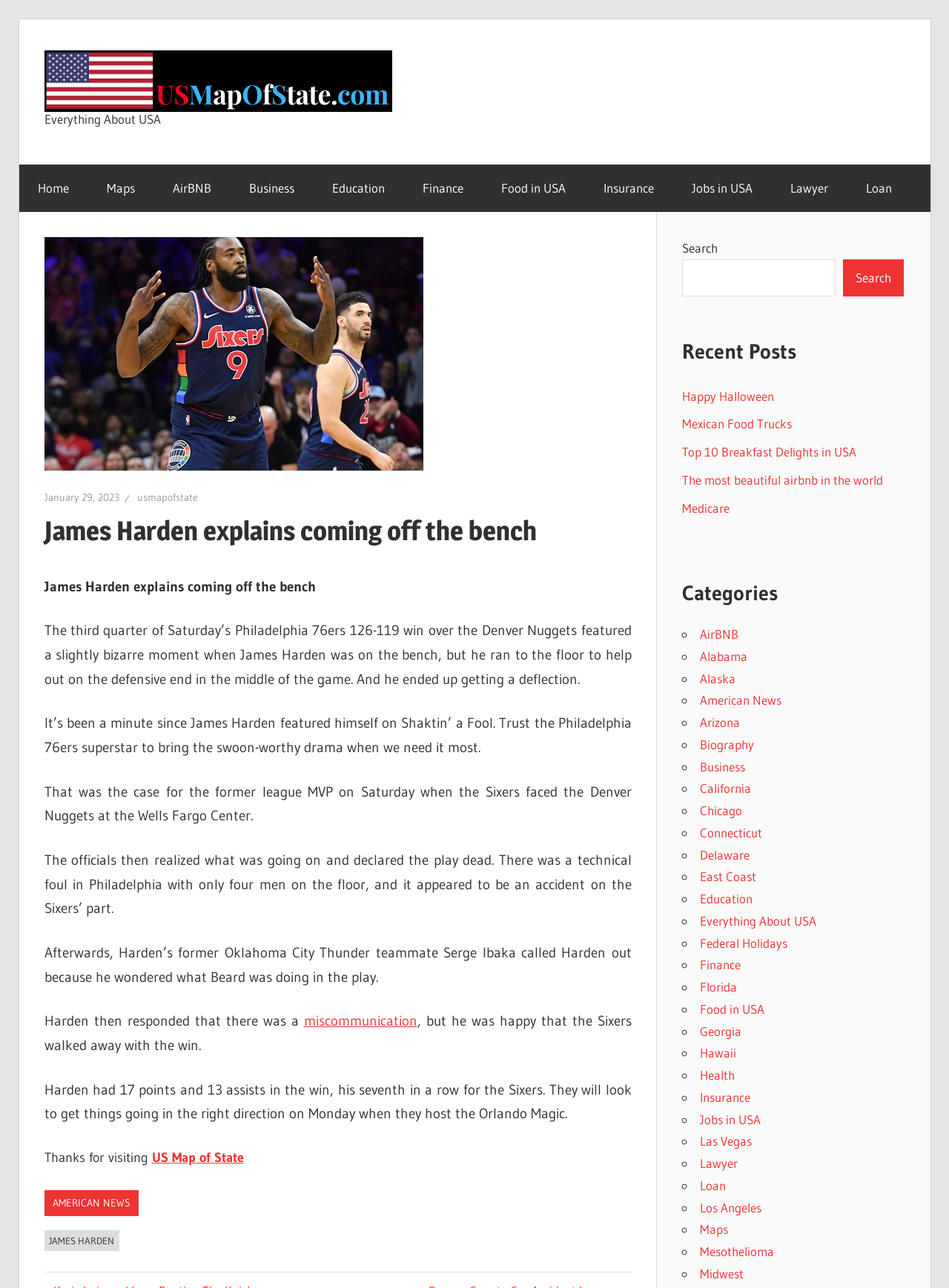Carefully examine the image and provide an in-depth answer to the question: Who is Serge Ibaka?

According to the webpage, Serge Ibaka is James Harden's former teammate from the Oklahoma City Thunder, who called out Harden for his actions during the game.